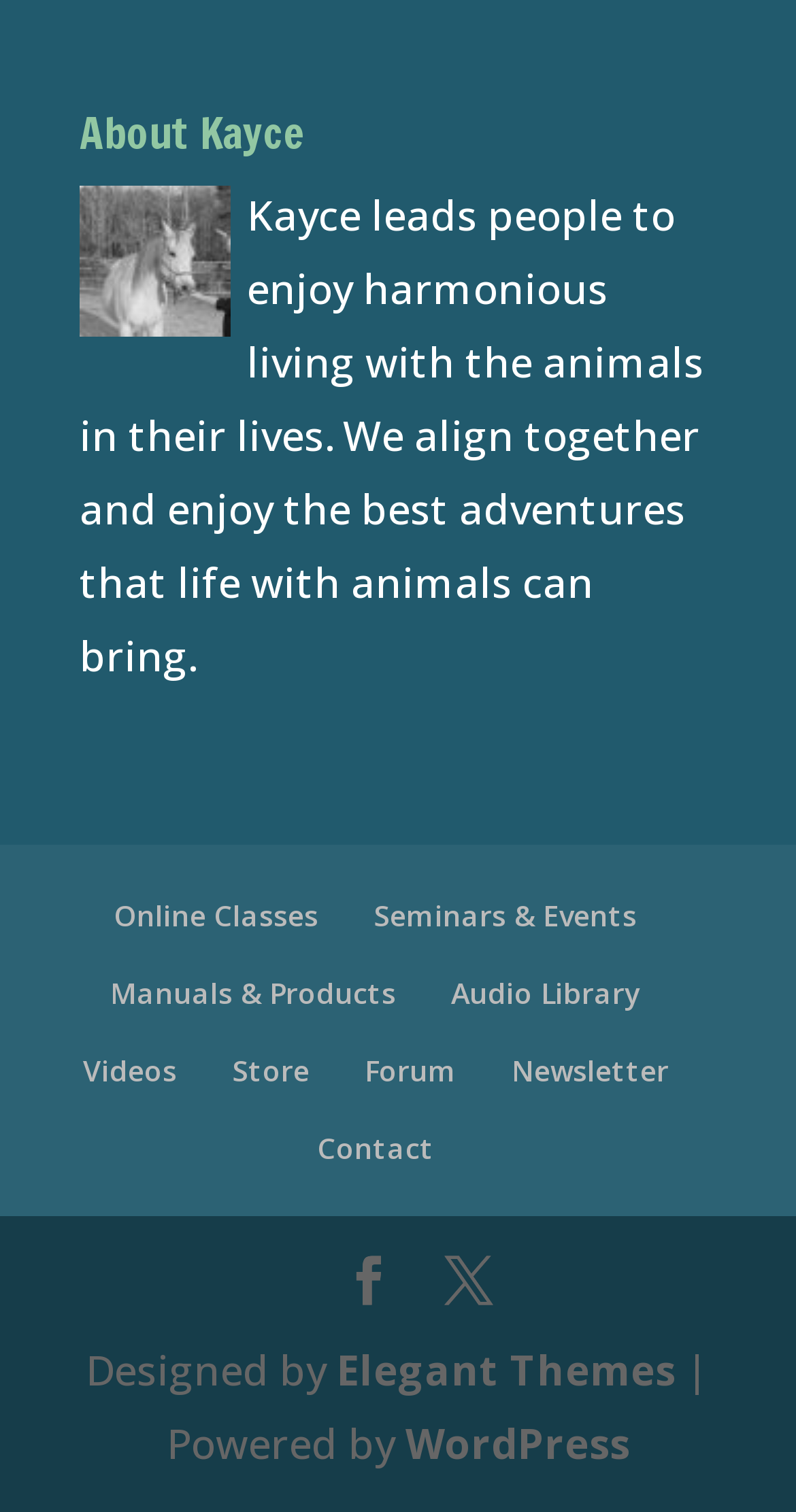Find the bounding box coordinates of the element's region that should be clicked in order to follow the given instruction: "learn about online classes". The coordinates should consist of four float numbers between 0 and 1, i.e., [left, top, right, bottom].

[0.144, 0.592, 0.4, 0.617]